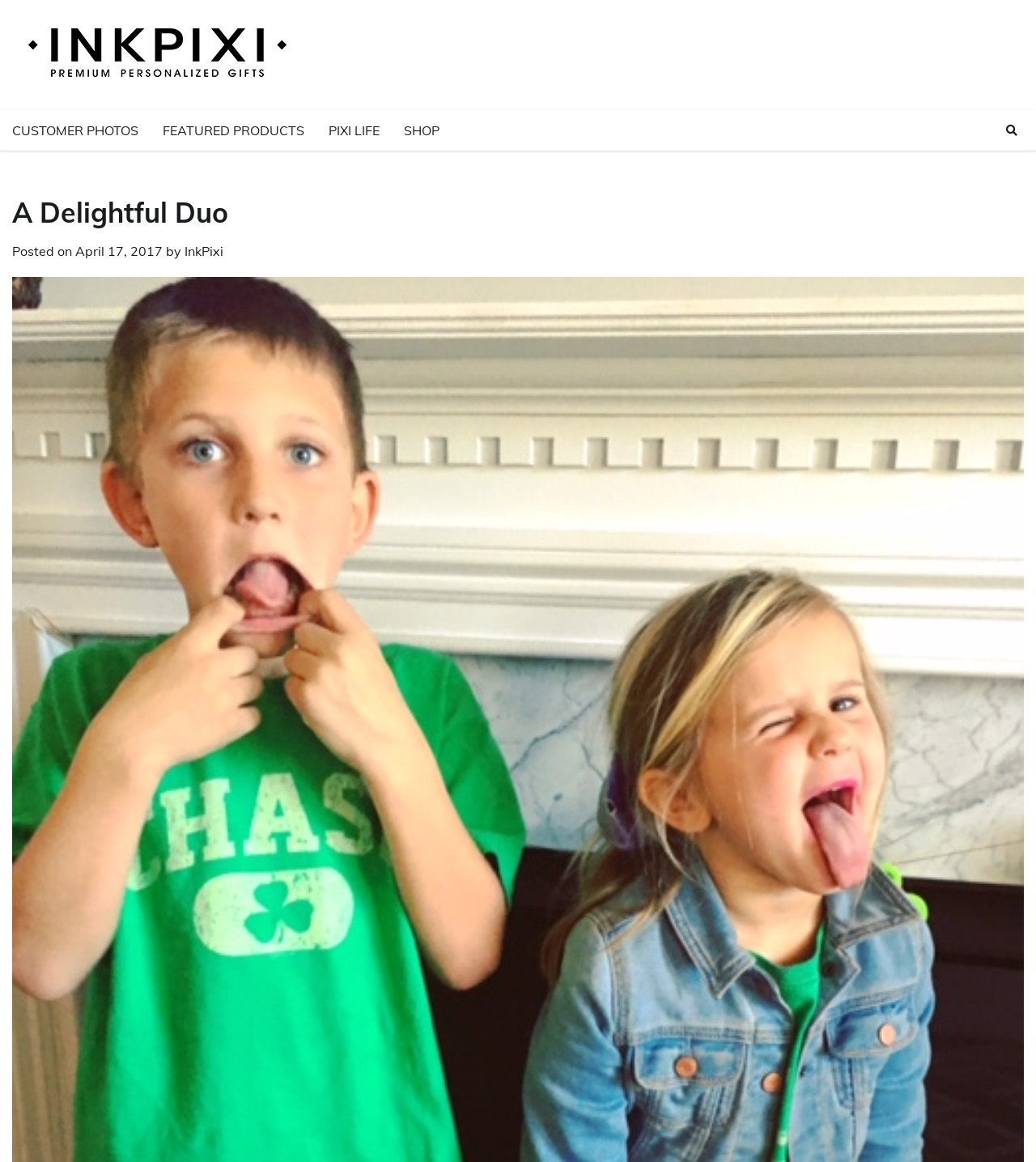Use a single word or phrase to respond to the question:
How many links are on the top navigation bar?

4